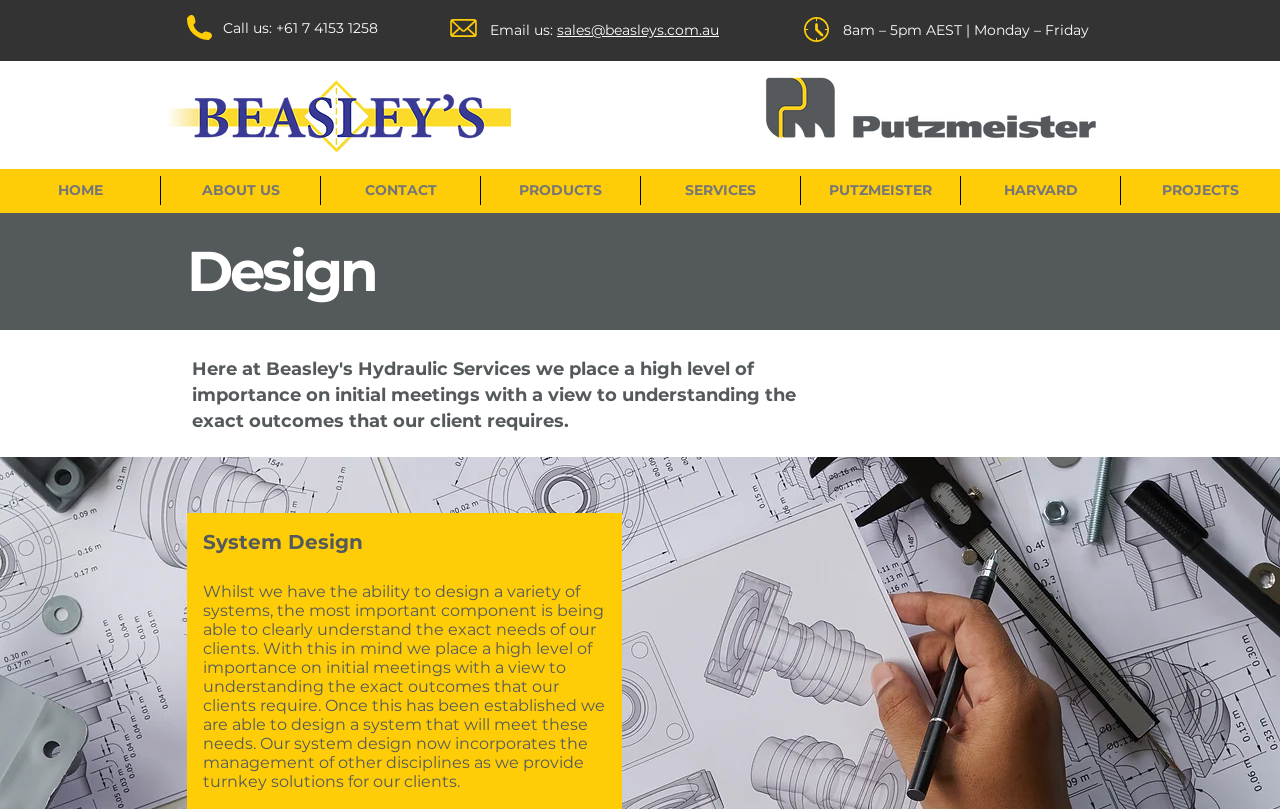What are the business hours of the company?
From the details in the image, answer the question comprehensively.

I found the business hours by looking at the top section of the webpage, where the contact information is displayed. The business hours are listed as '8am – 5pm AEST | Monday – Friday'.